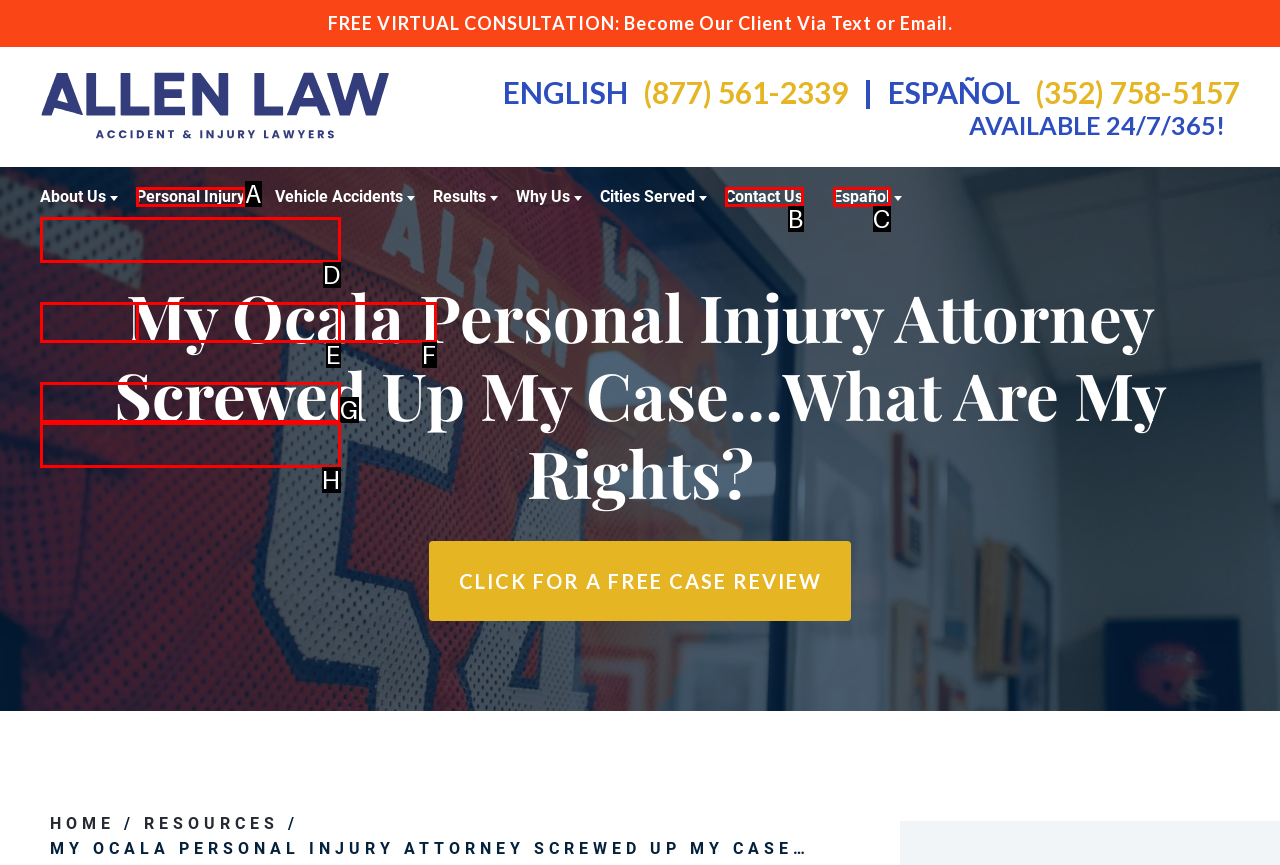Tell me which option best matches the description: Contact Us
Answer with the option's letter from the given choices directly.

B